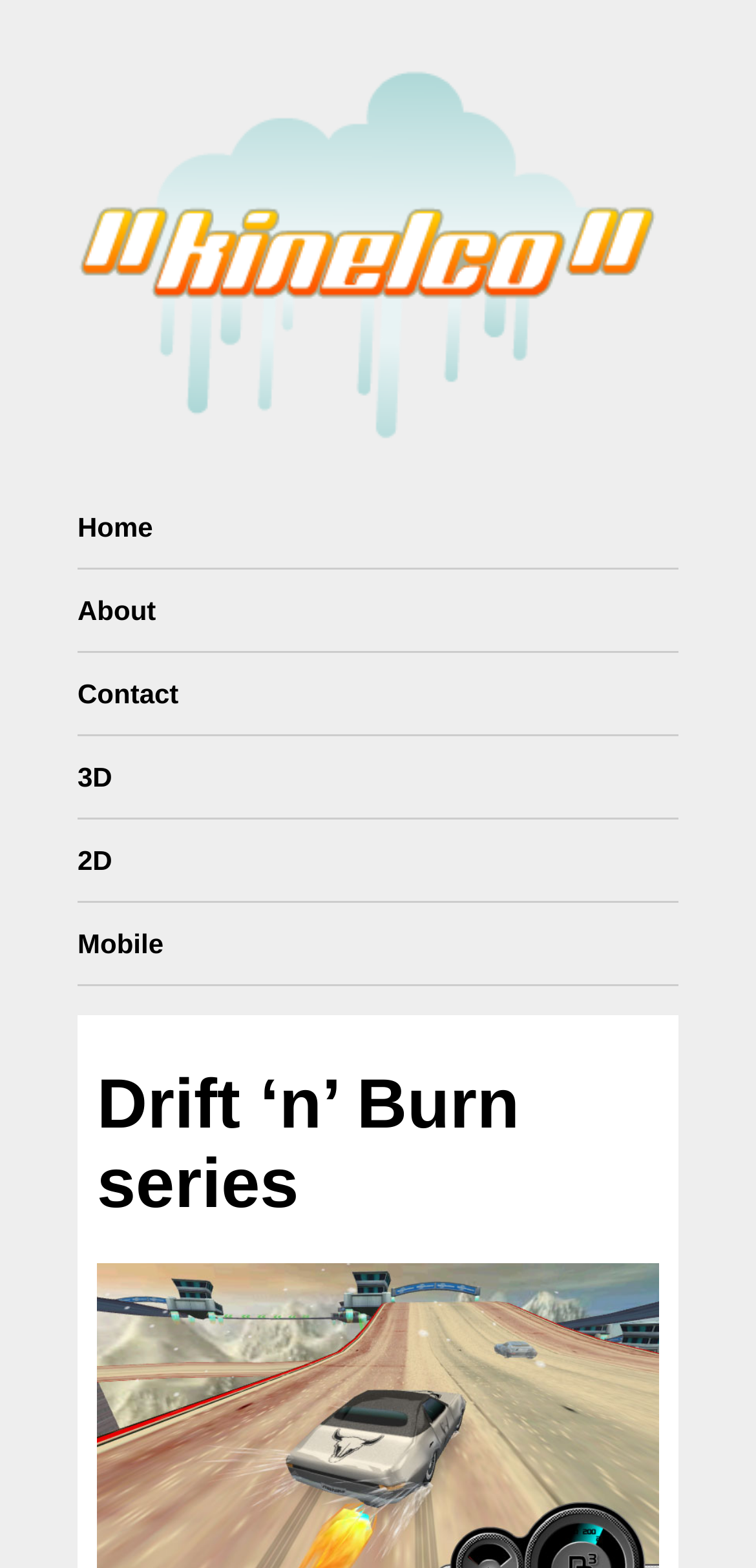How many navigation links are there?
Refer to the screenshot and deliver a thorough answer to the question presented.

The navigation links can be found in the top-right corner of the webpage. There are five links: 'Home', 'About', 'Contact', '3D', and '2D'. These links are arranged vertically, and their bounding box coordinates indicate their positions on the webpage.